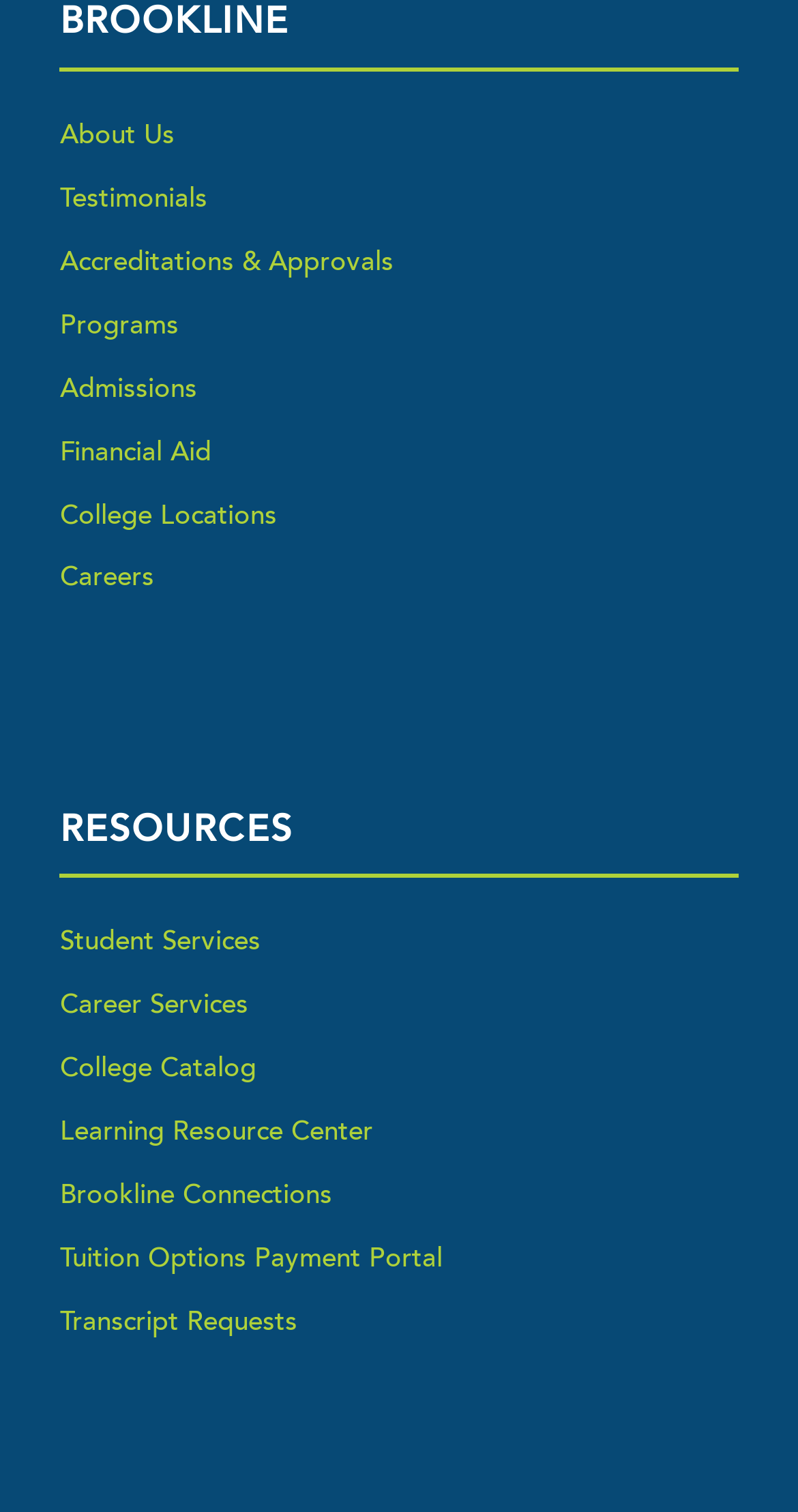Please identify the bounding box coordinates of where to click in order to follow the instruction: "go to about us page".

[0.075, 0.075, 0.925, 0.11]